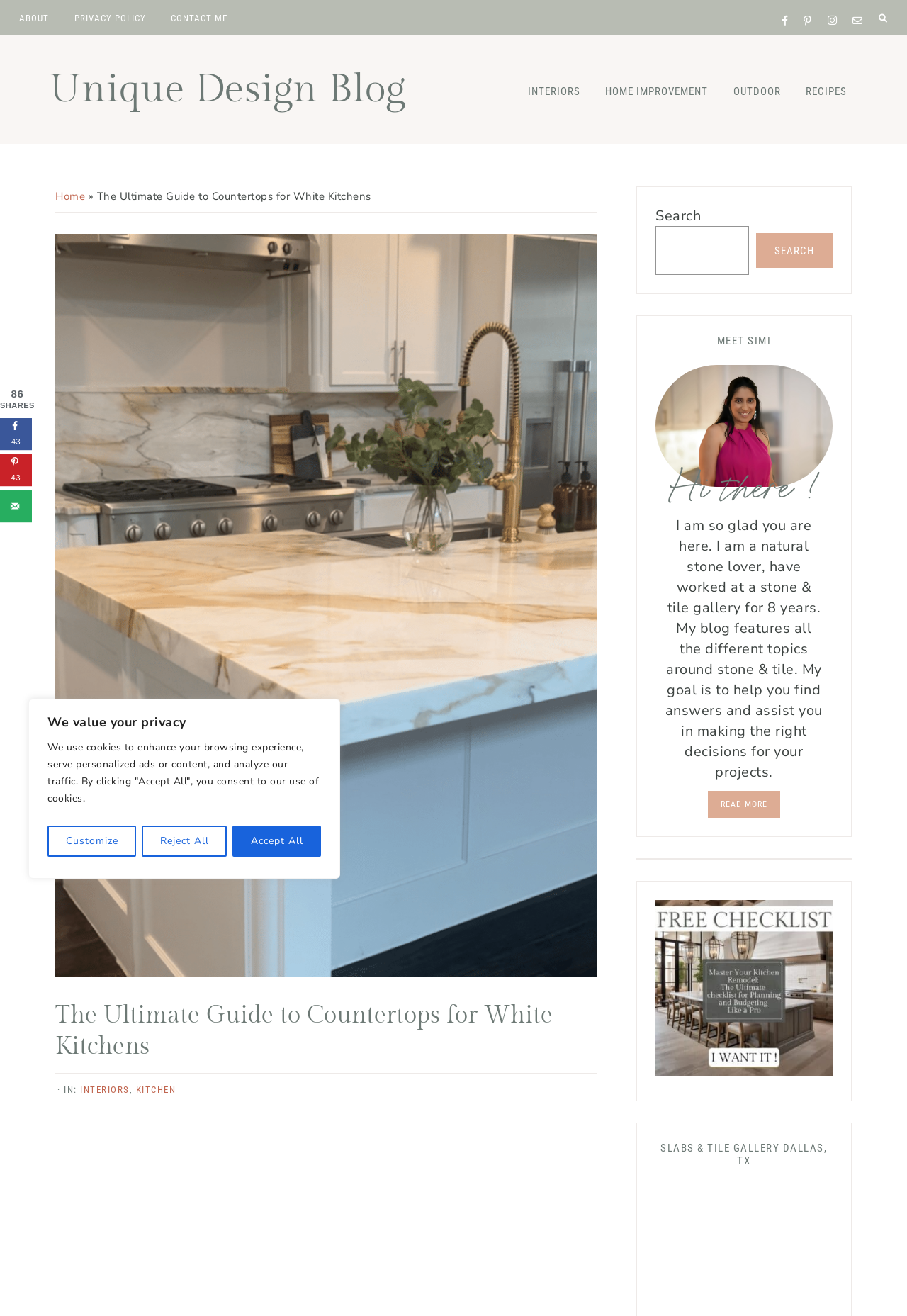Who is the author of the blog?
Answer the question based on the image using a single word or a brief phrase.

Simi